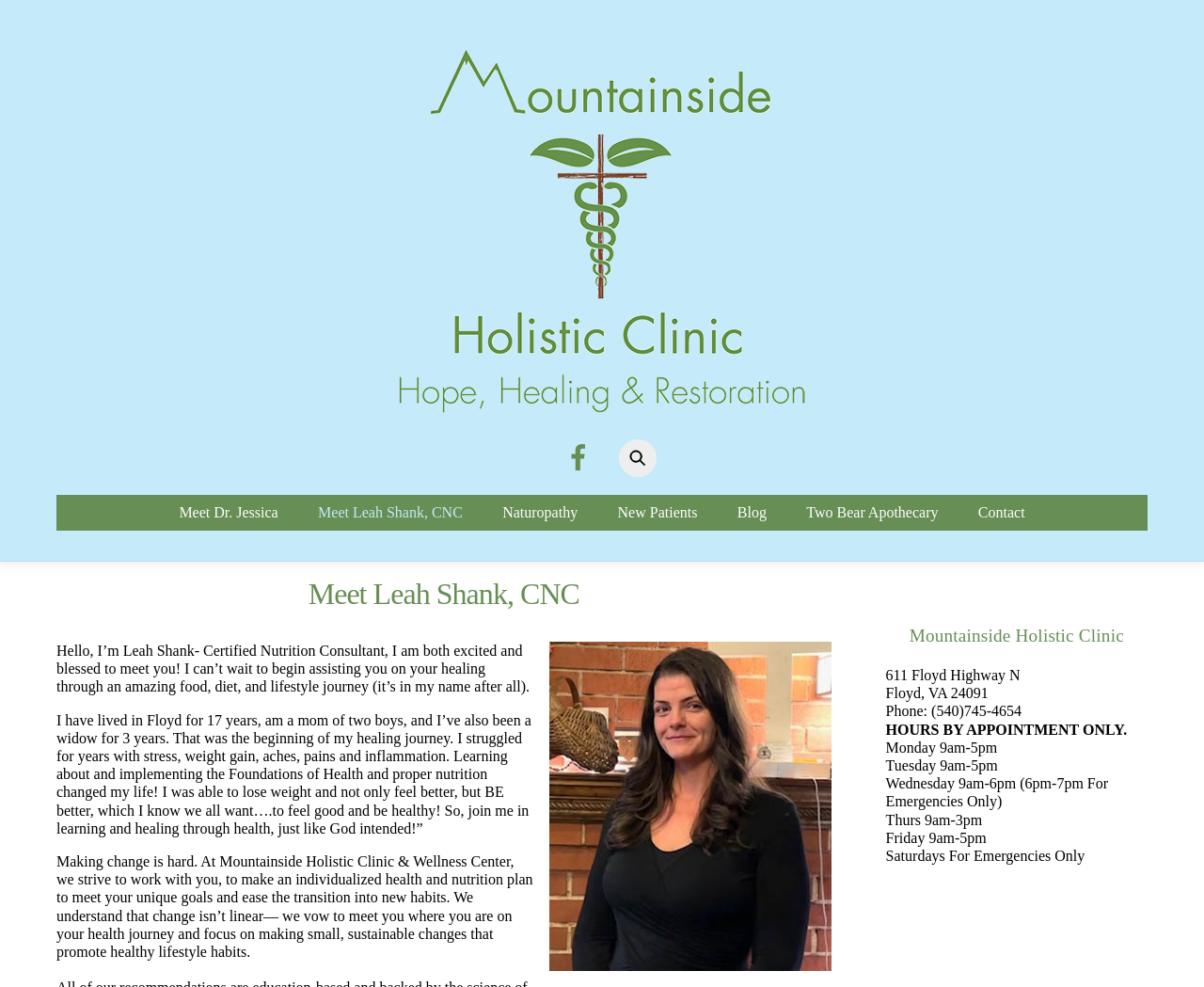What is Leah Shank's profession?
Please provide a comprehensive answer based on the information in the image.

I found the answer by reading the StaticText element that introduces Leah Shank, which mentions that she is a Certified Nutrition Consultant.